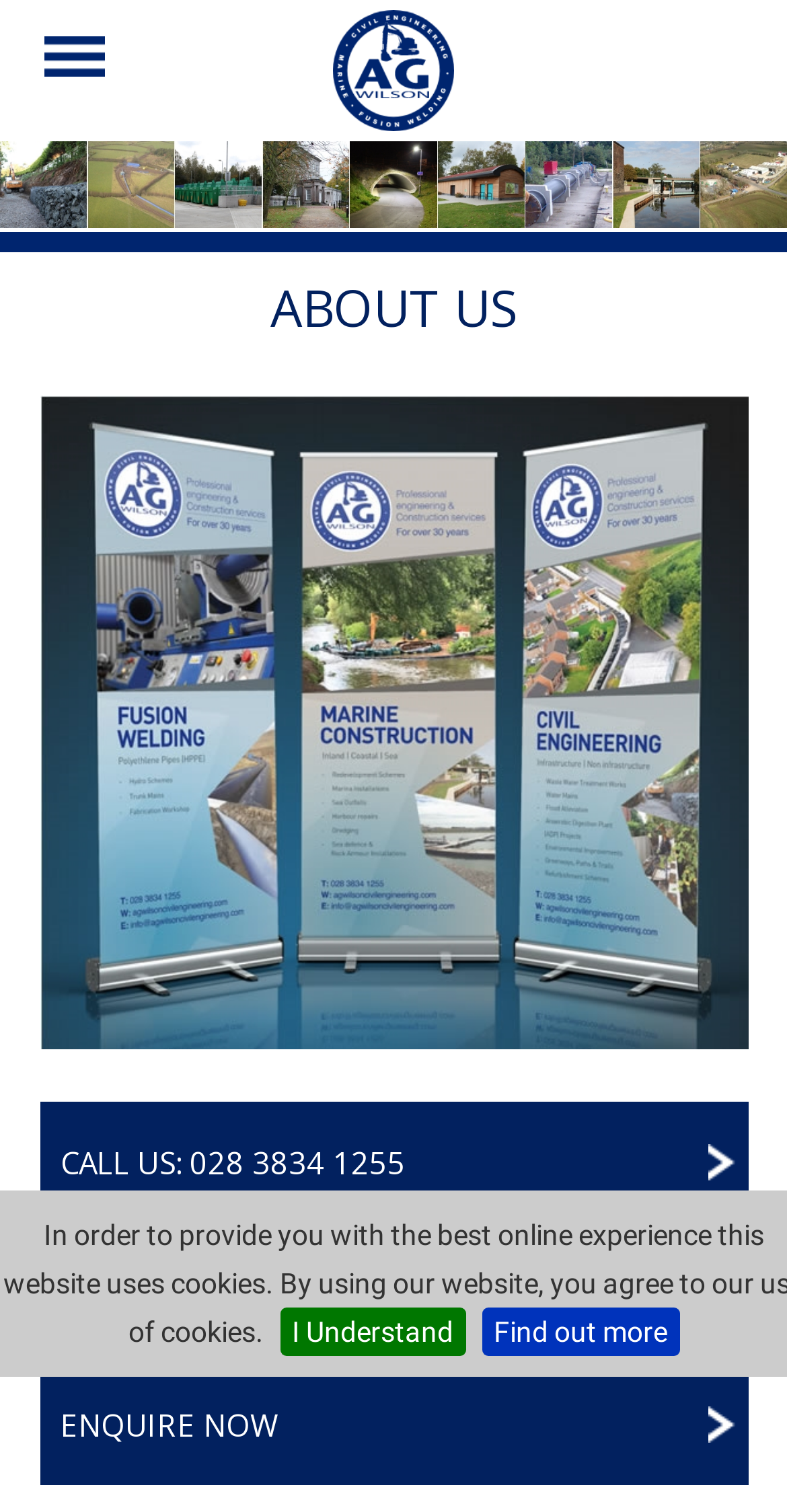Analyze the image and give a detailed response to the question:
What is the purpose of the 'Menu' button?

I found a label element with the text 'Menu' and an image element with the same description. This suggests that the 'Menu' button is a clickable element that opens a menu, likely containing navigation options.